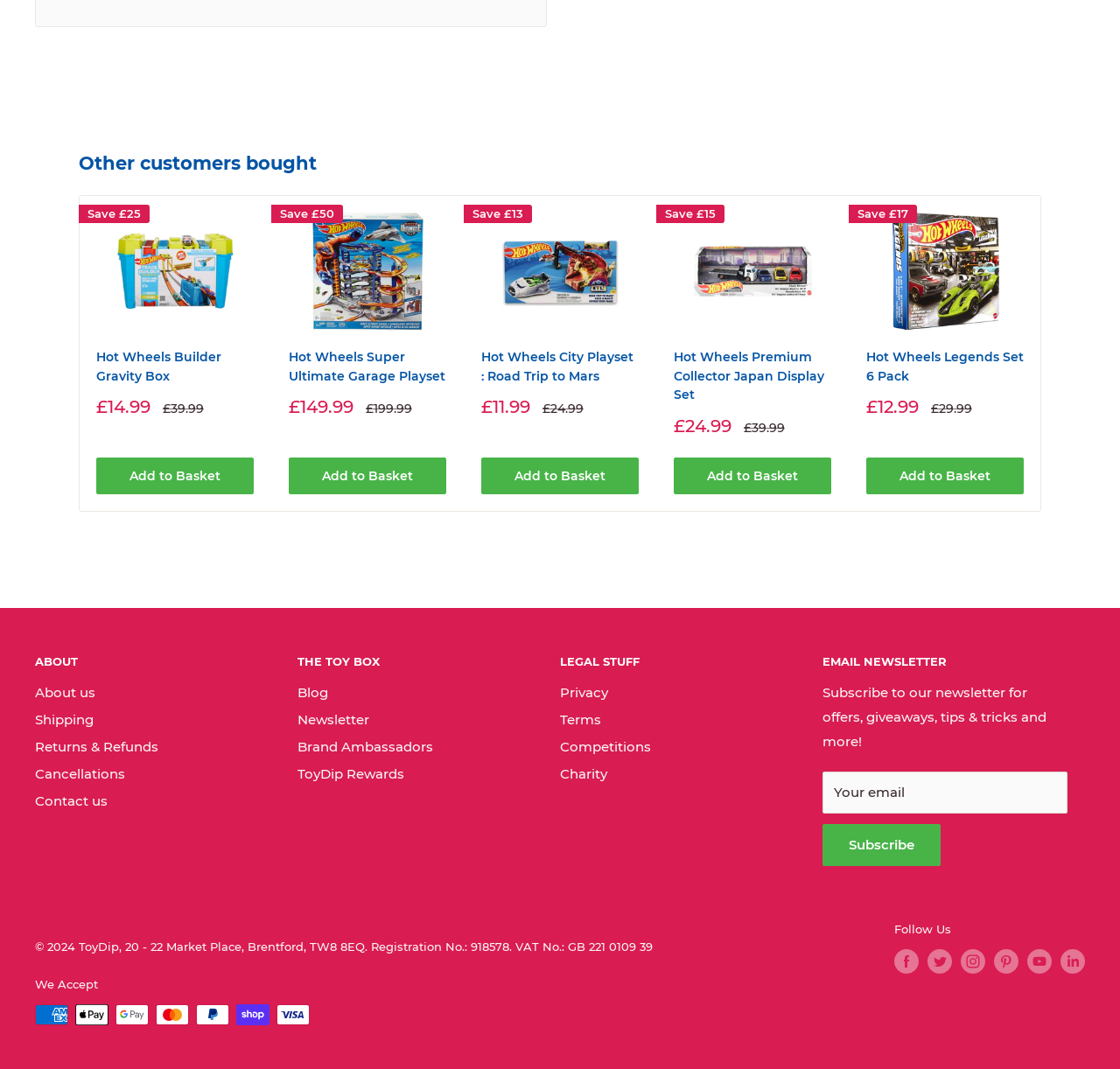Provide the bounding box coordinates of the area you need to click to execute the following instruction: "Click the 'About us' link".

[0.031, 0.635, 0.211, 0.661]